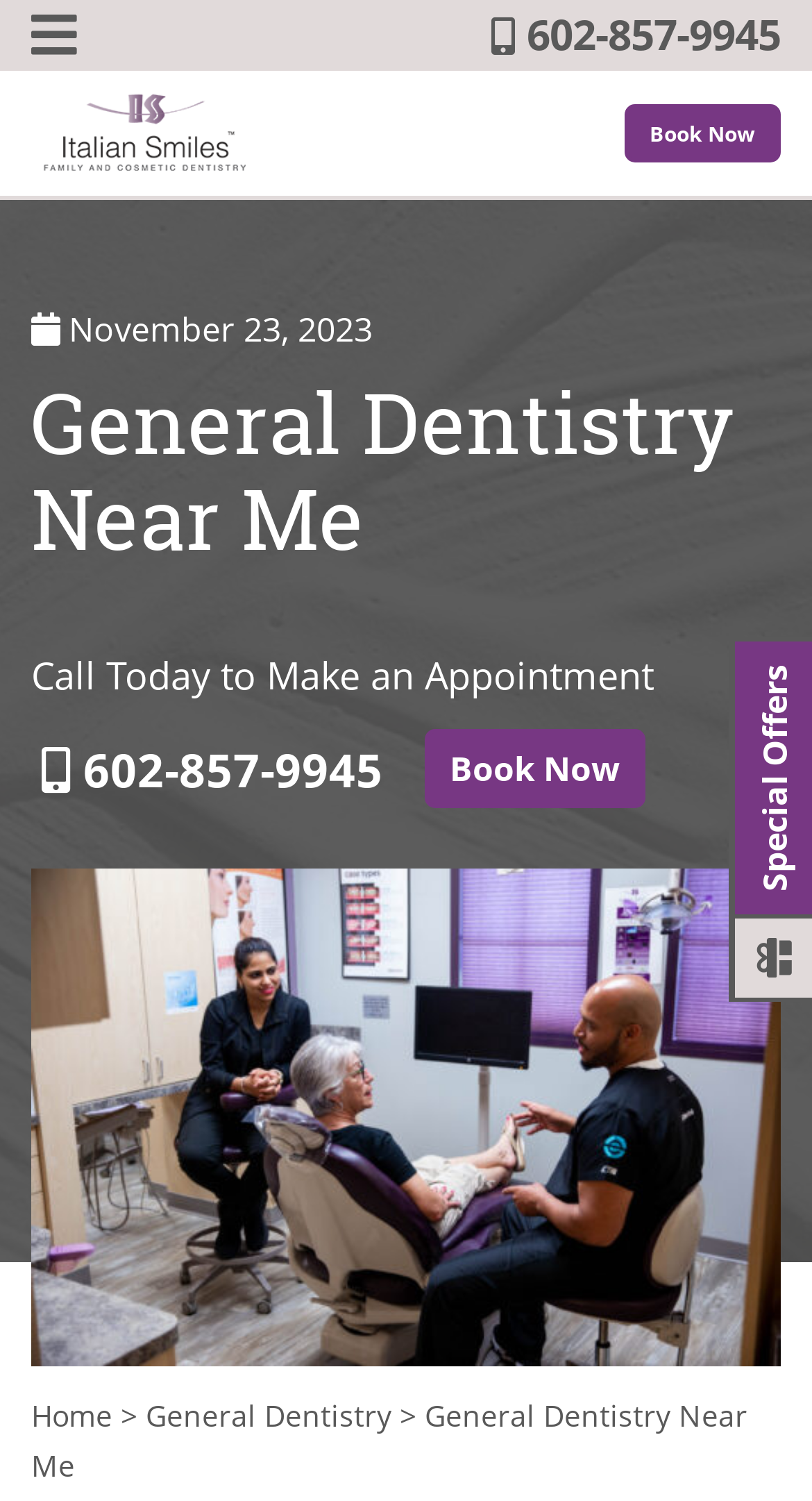Please identify the bounding box coordinates of the clickable region that I should interact with to perform the following instruction: "Call the dentist". The coordinates should be expressed as four float numbers between 0 and 1, i.e., [left, top, right, bottom].

[0.59, 0.004, 0.962, 0.042]